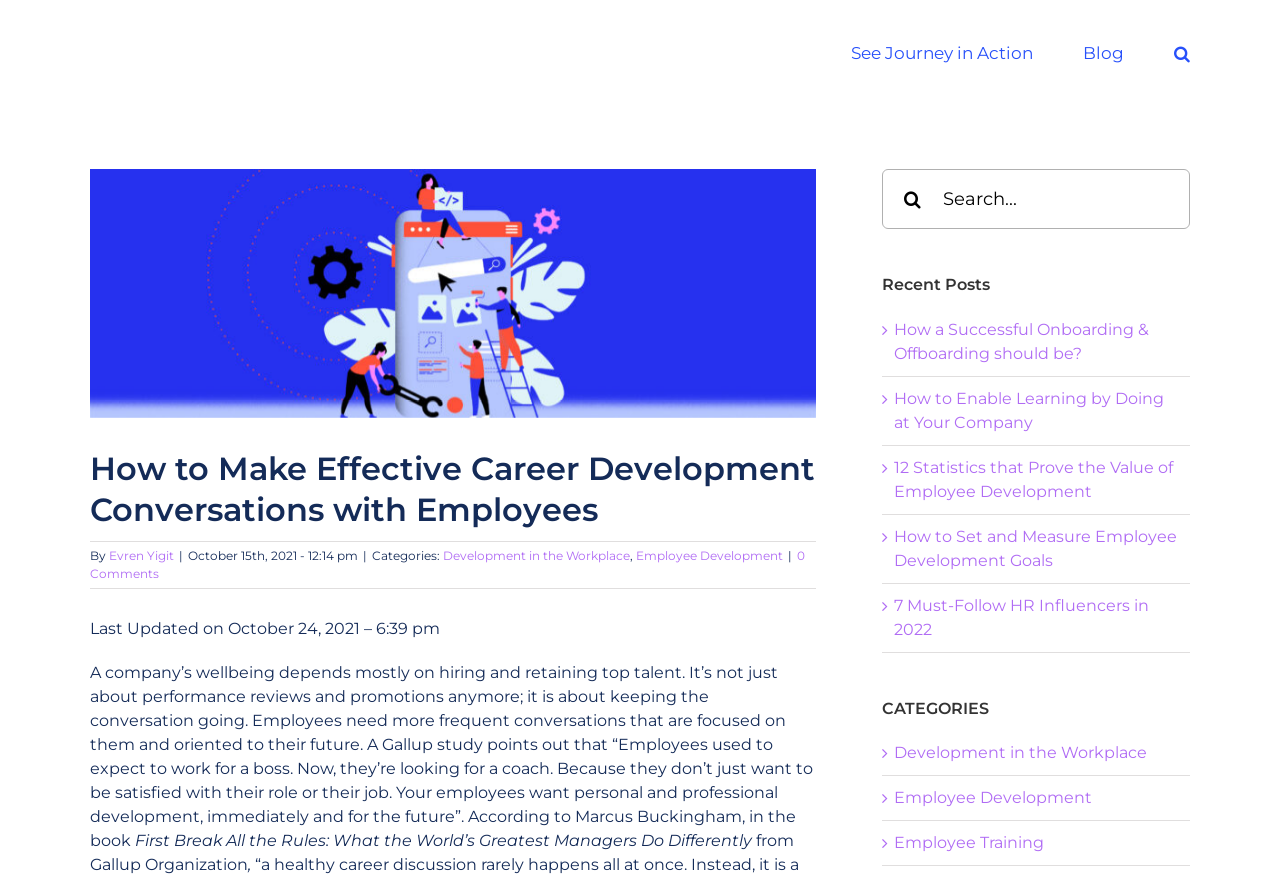Who wrote the article 'How to Make Effective Career Development Conversations with Employees'?
Please provide a single word or phrase as your answer based on the screenshot.

Evren Yigit